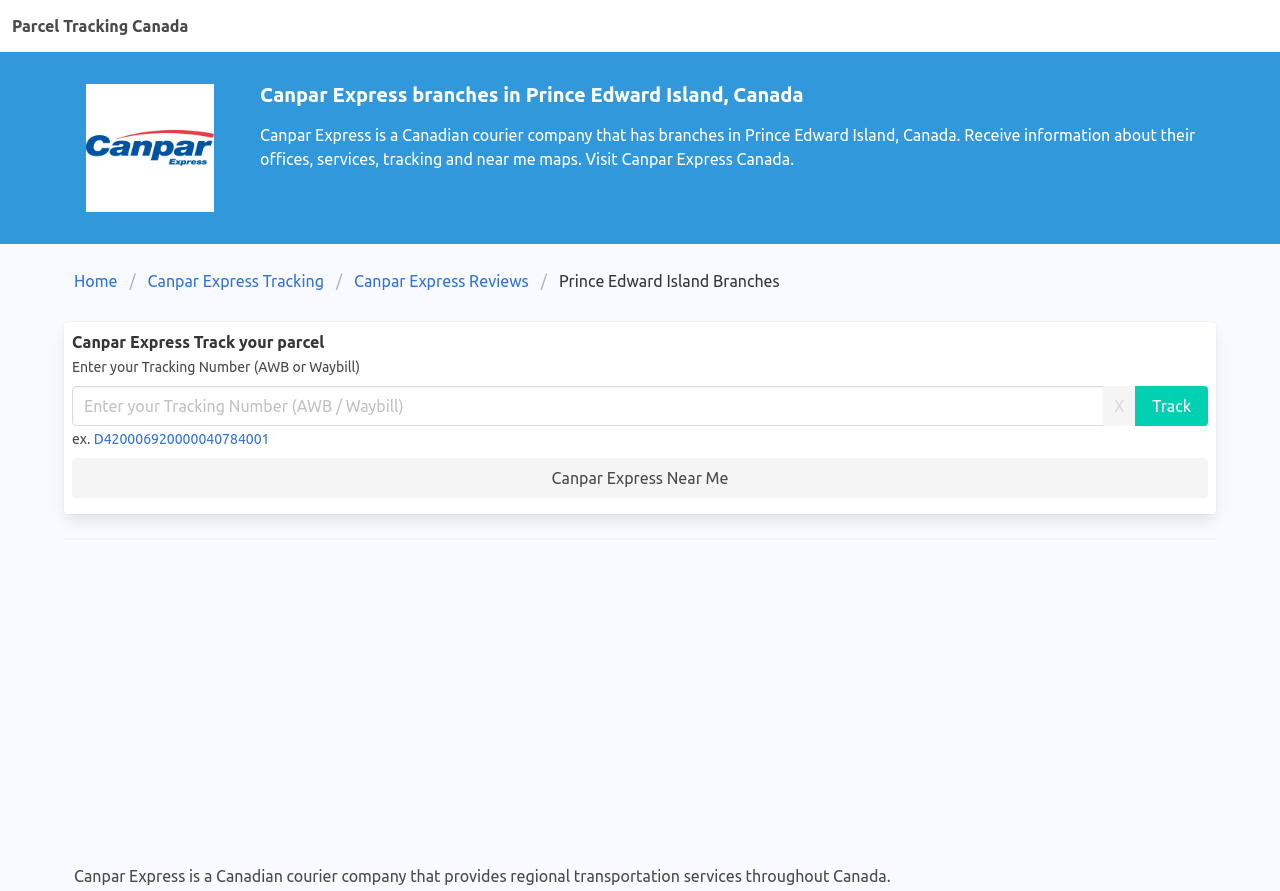Could you locate the bounding box coordinates for the section that should be clicked to accomplish this task: "Visit Canpar Express Near Me".

[0.056, 0.514, 0.944, 0.559]